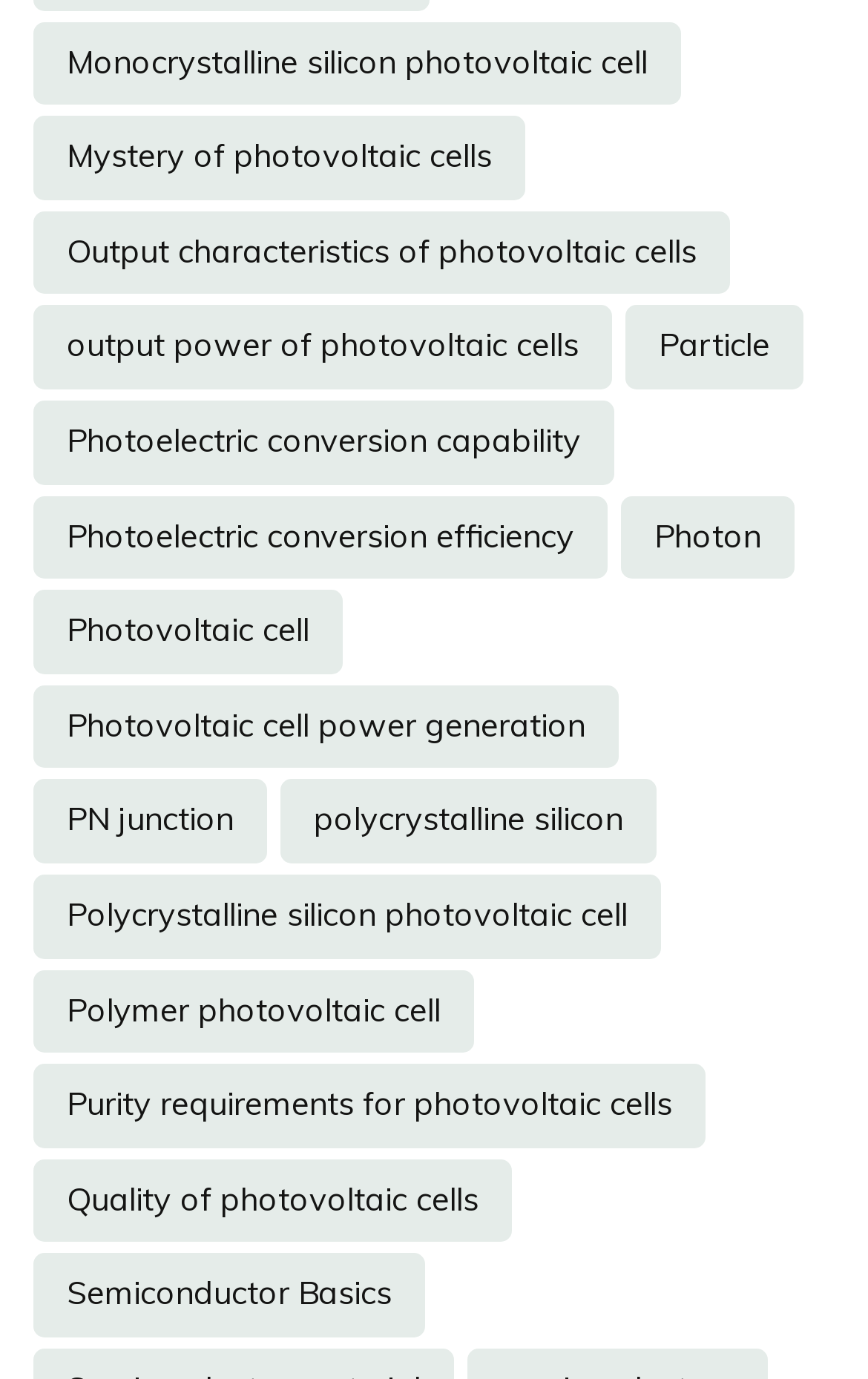Please identify the bounding box coordinates of the element I should click to complete this instruction: 'Learn about Photovoltaic cell'. The coordinates should be given as four float numbers between 0 and 1, like this: [left, top, right, bottom].

[0.038, 0.428, 0.395, 0.489]